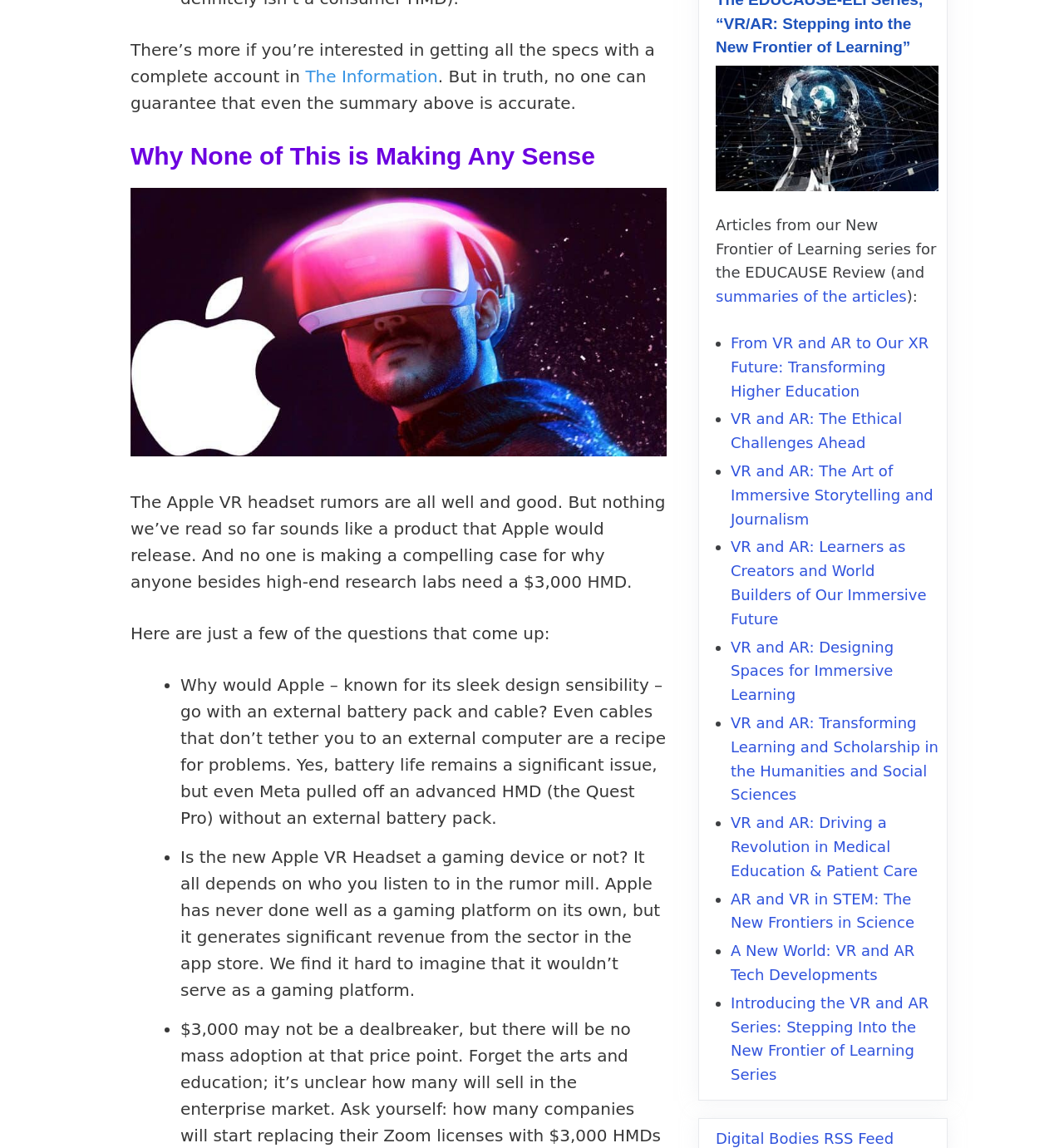Please identify the bounding box coordinates of the area I need to click to accomplish the following instruction: "Click on 'The Information' link".

[0.287, 0.058, 0.412, 0.075]